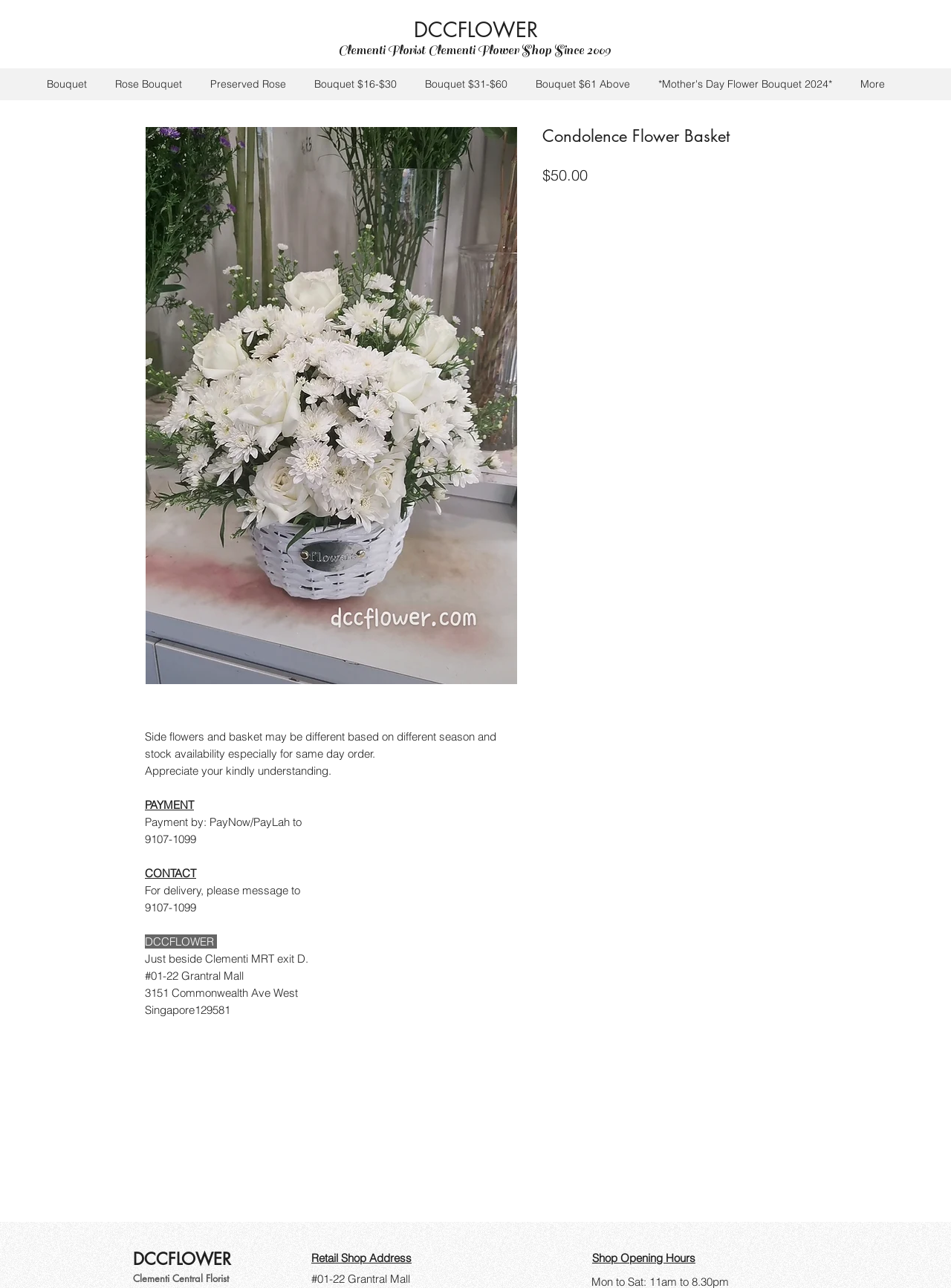Write an elaborate caption that captures the essence of the webpage.

The webpage is about DCCFlower, a florist with a physical shop located at Grantral Mall, Clementi. At the top of the page, there is a navigation menu with links to different categories of bouquets, including "Bouquet", "Rose Bouquet", and "Preserved Rose". Below the navigation menu, there is a large image of a condolence flower basket, which is the main product being showcased.

To the right of the image, there is a section with text describing the product, including a note about the side flowers and basket being subject to change based on season and stock availability. Below this text, there are sections for payment and contact information, including a phone number and a message to contact for delivery.

Further down the page, there is a section with the shop's address, including the unit number, mall name, and street address. Next to the address, there is a section with the shop's opening hours. At the very bottom of the page, there are two links to DCCFlower, one with the text "Clementi Central Florist" and another with the shop's address.

Throughout the page, there are several instances of the text "DCCFLOWER" and the shop's address, which suggests that the page is focused on promoting the shop and its products. The overall layout of the page is simple and easy to navigate, with clear headings and concise text.